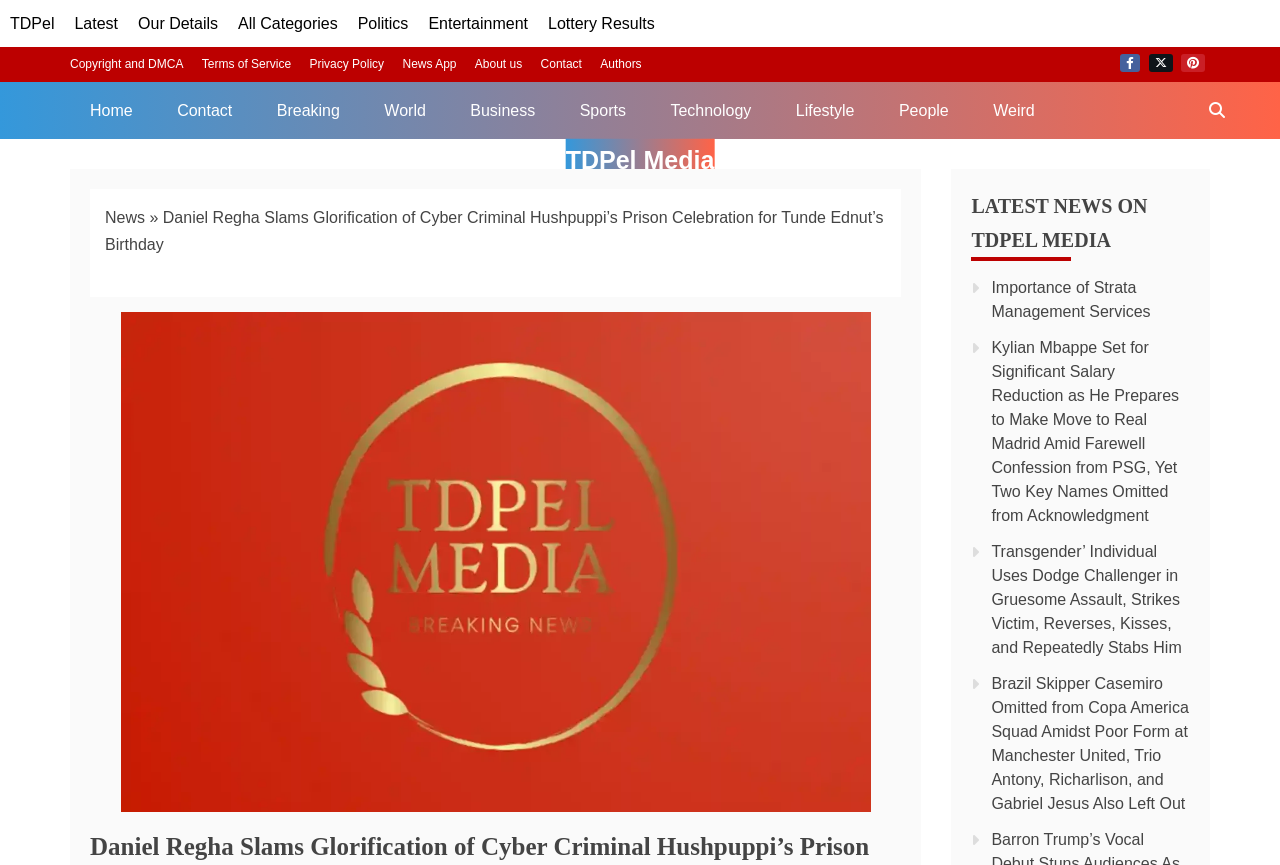How many categories are available on the website? Look at the image and give a one-word or short phrase answer.

9